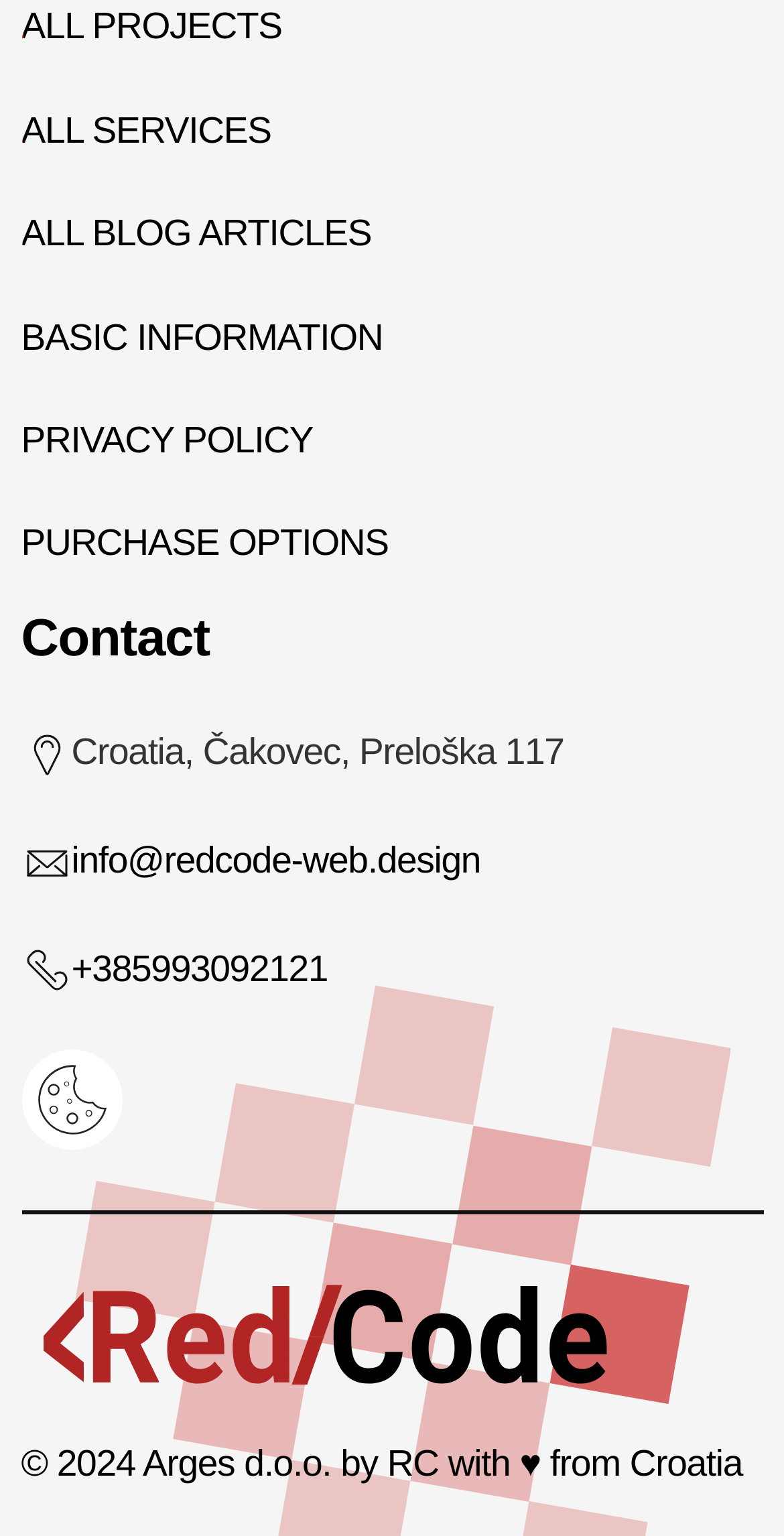What is the company's phone number?
Refer to the image and offer an in-depth and detailed answer to the question.

I found the company's phone number by looking at the links in the footer section of the webpage, where I saw a link with the text '+385993092121'.